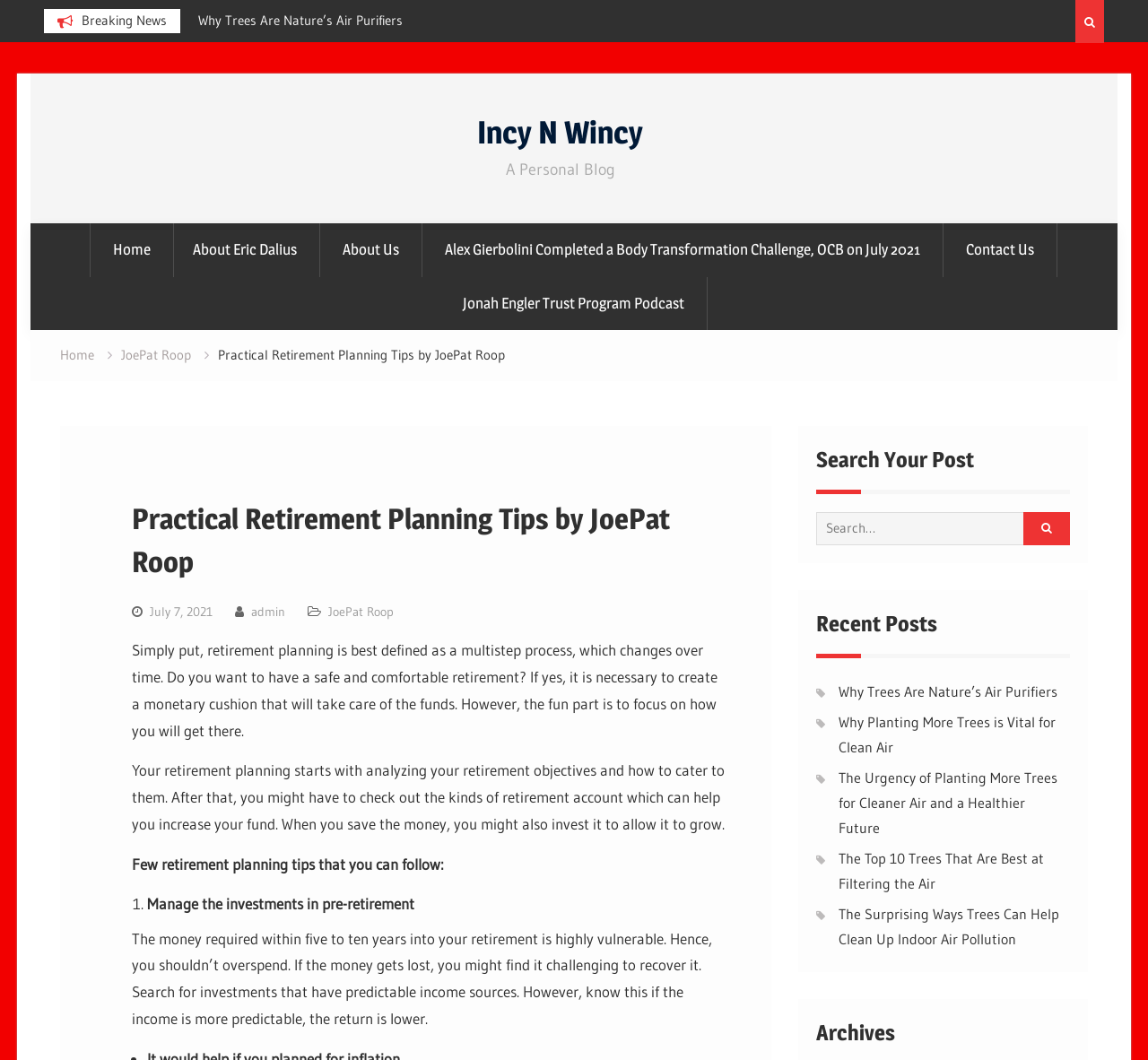Reply to the question below using a single word or brief phrase:
What is the name of the blog?

Incy N Wincy